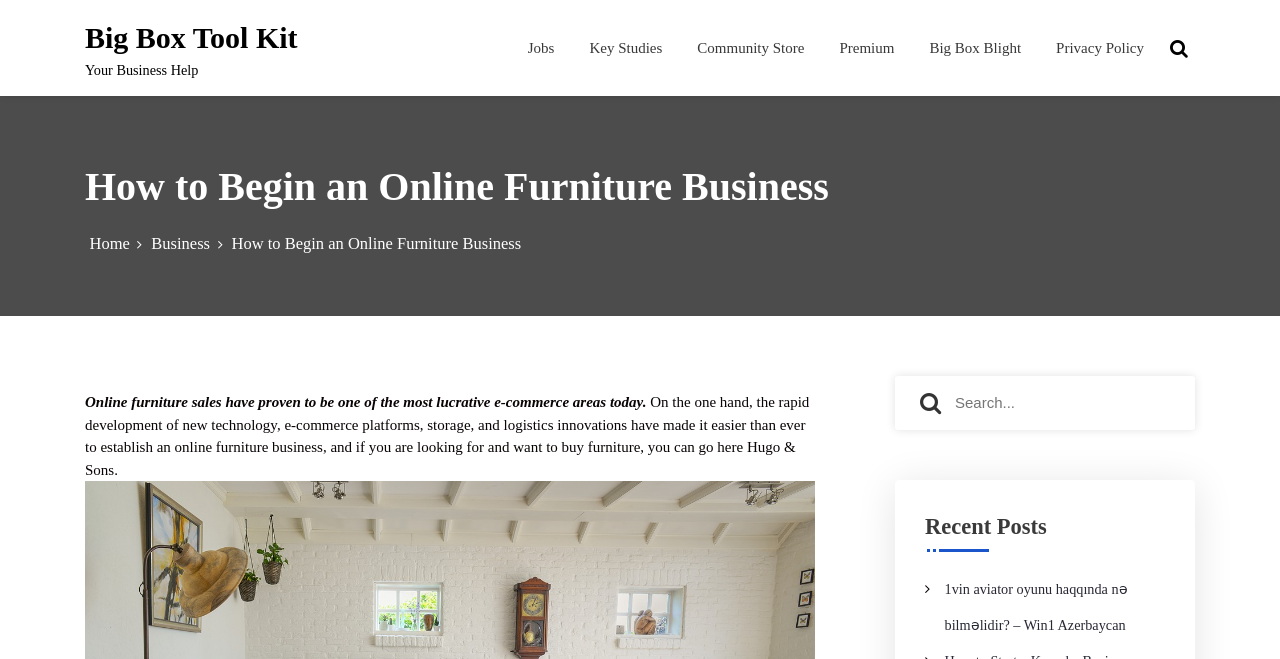Please answer the following query using a single word or phrase: 
What is the navigation type at coordinates [0.412, 0.033, 0.894, 0.113]?

Horizontal